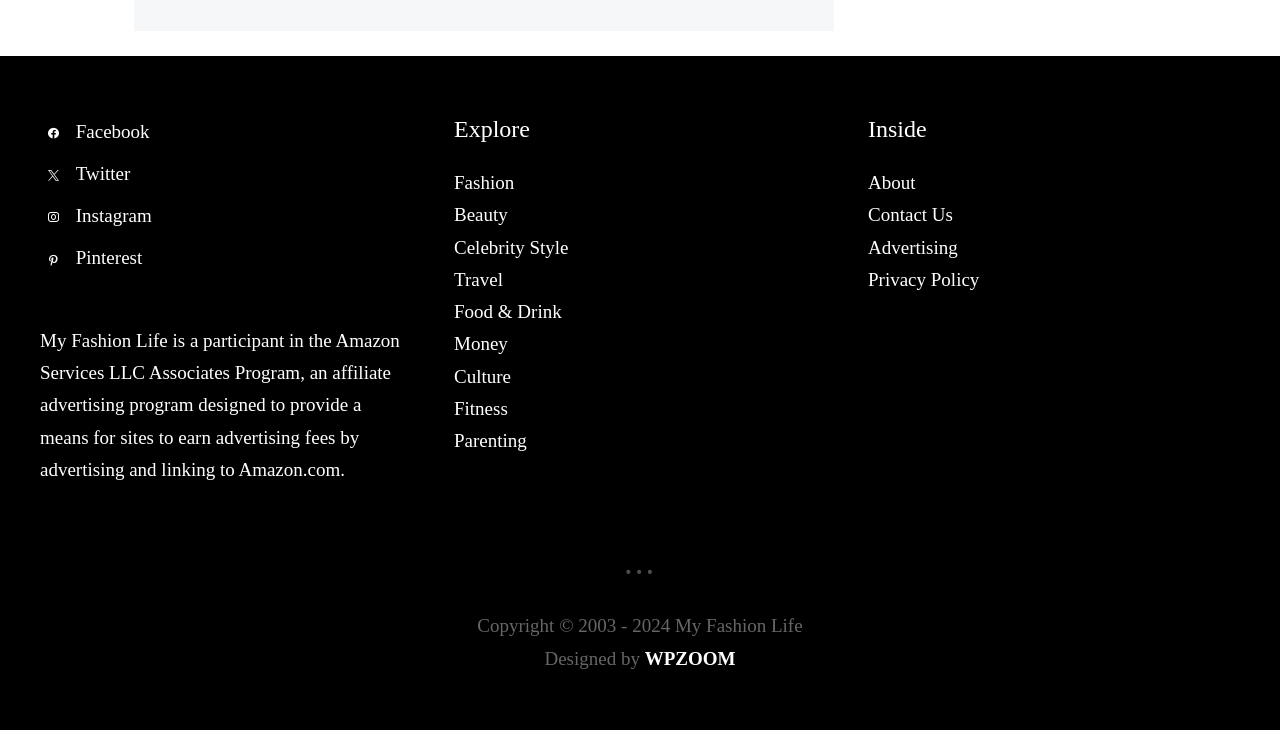Identify the bounding box coordinates for the UI element described as follows: "Privacy Policy". Ensure the coordinates are four float numbers between 0 and 1, formatted as [left, top, right, bottom].

[0.678, 0.368, 0.765, 0.397]